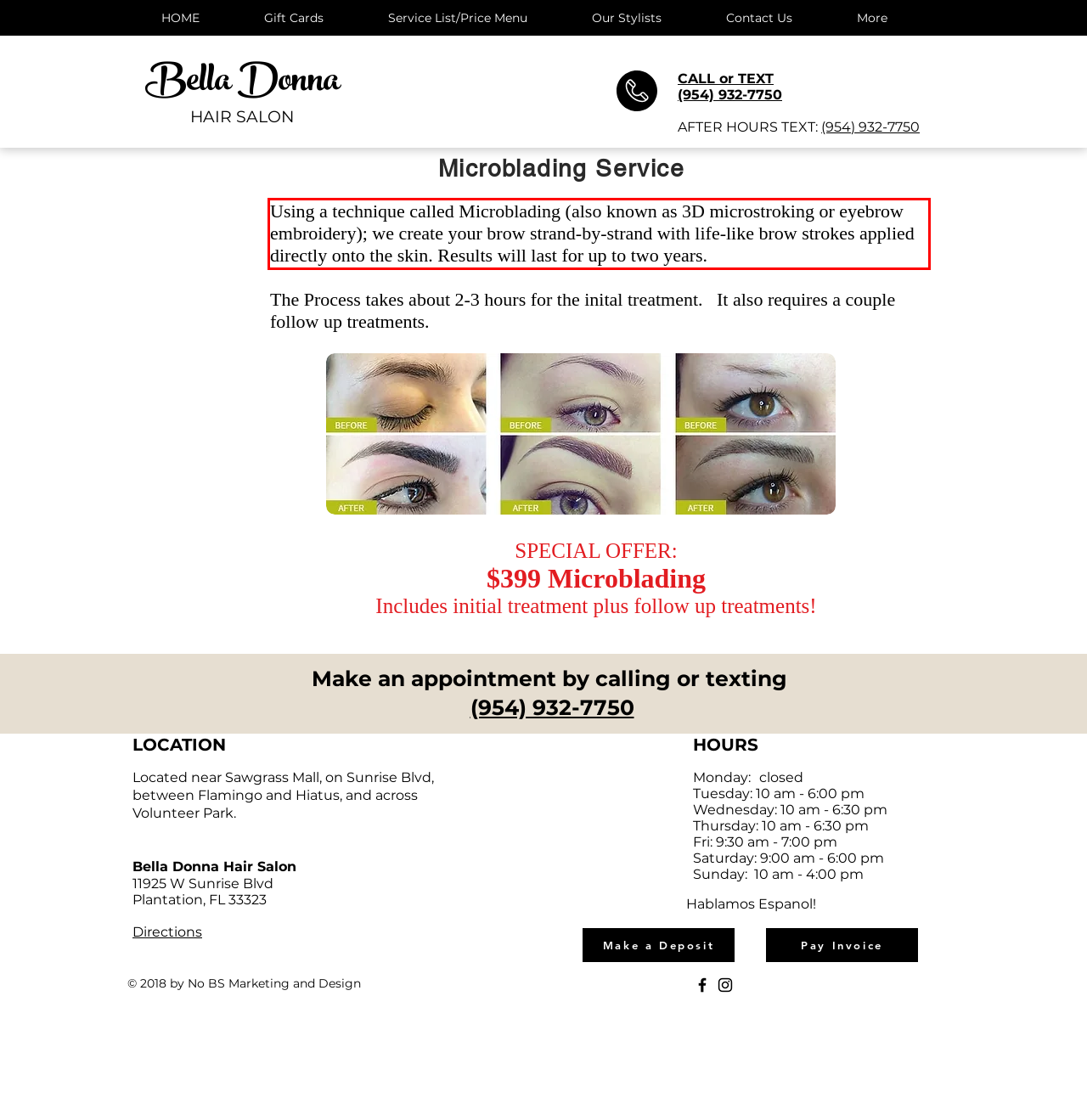Identify the text inside the red bounding box in the provided webpage screenshot and transcribe it.

Using a technique called Microblading (also known as 3D microstroking or eyebrow embroidery); we create your brow strand-by-strand with life-like brow strokes applied directly onto the skin. Results will last for up to two years.